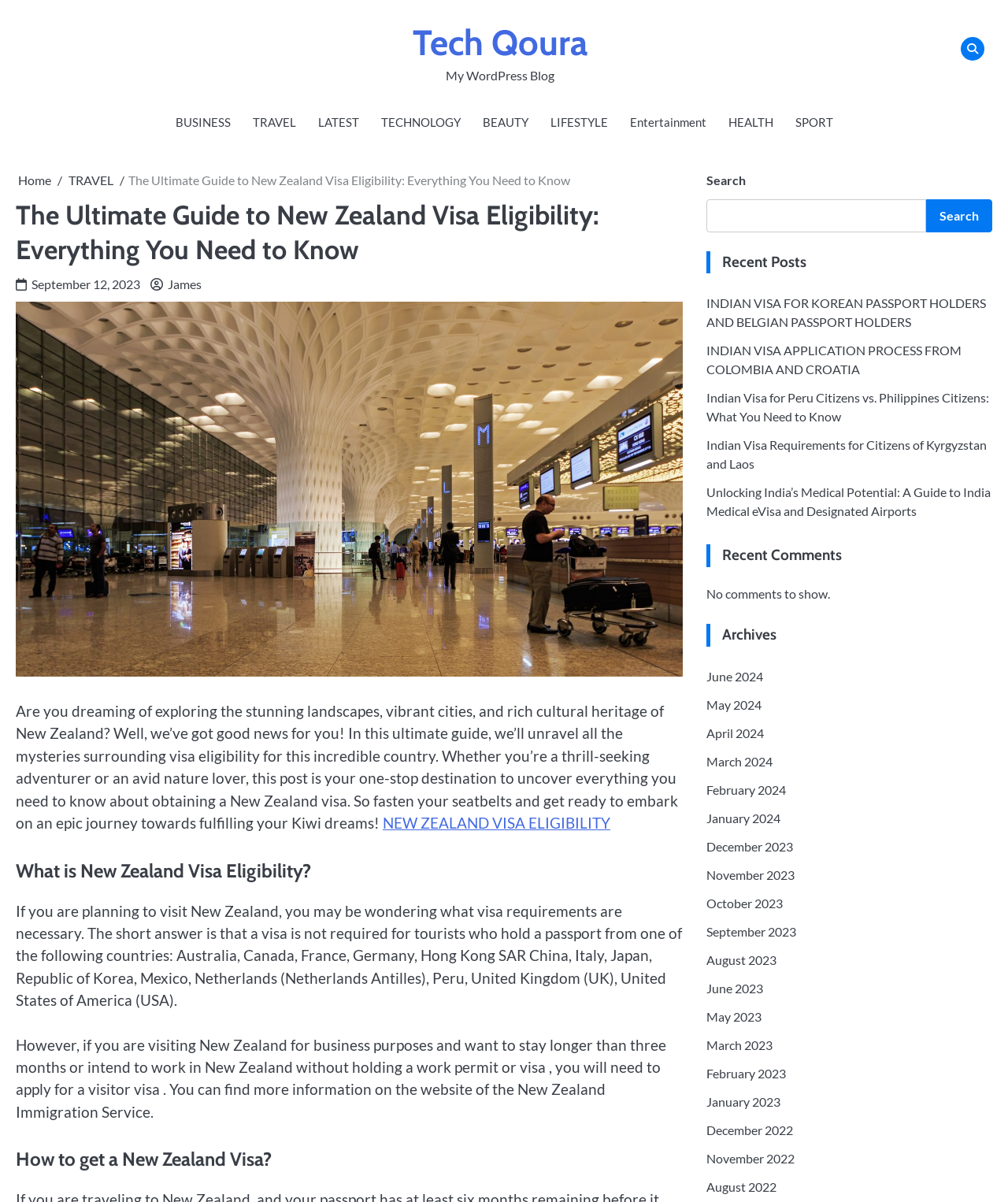Write a detailed summary of the webpage, including text, images, and layout.

This webpage is about the ultimate guide to New Zealand visa eligibility. At the top, there is a navigation bar with links to different categories such as BUSINESS, TRAVEL, LATEST, TECHNOLOGY, BEAUTY, LIFESTYLE, ENTERTAINMENT, HEALTH, and SPORT. Below the navigation bar, there is a breadcrumb navigation showing the current page's location, with links to the home page and the TRAVEL category.

The main content of the page is divided into sections. The first section has a heading that matches the page title, "The Ultimate Guide to New Zealand Visa Eligibility: Everything You Need to Know". Below the heading, there is a paragraph of text that introduces the topic of New Zealand visa eligibility and invites readers to explore the guide.

The next section has a heading "What is New Zealand Visa Eligibility?" and provides information about the visa requirements for tourists and business visitors. The text explains that citizens of certain countries do not need a visa to visit New Zealand, but those who want to stay longer than three months or work in New Zealand need to apply for a visitor visa.

The following section has a heading "How to get a New Zealand Visa?" but does not provide detailed information on the application process.

On the right side of the page, there is a search bar with a search button. Below the search bar, there is a section titled "Recent Posts" that lists several links to other articles on the website, including topics related to Indian visas for citizens of various countries.

Further down, there is a section titled "Recent Comments" that indicates there are no comments to show. Below that, there is a section titled "Archives" that lists links to monthly archives of the website, dating back to August 2022.